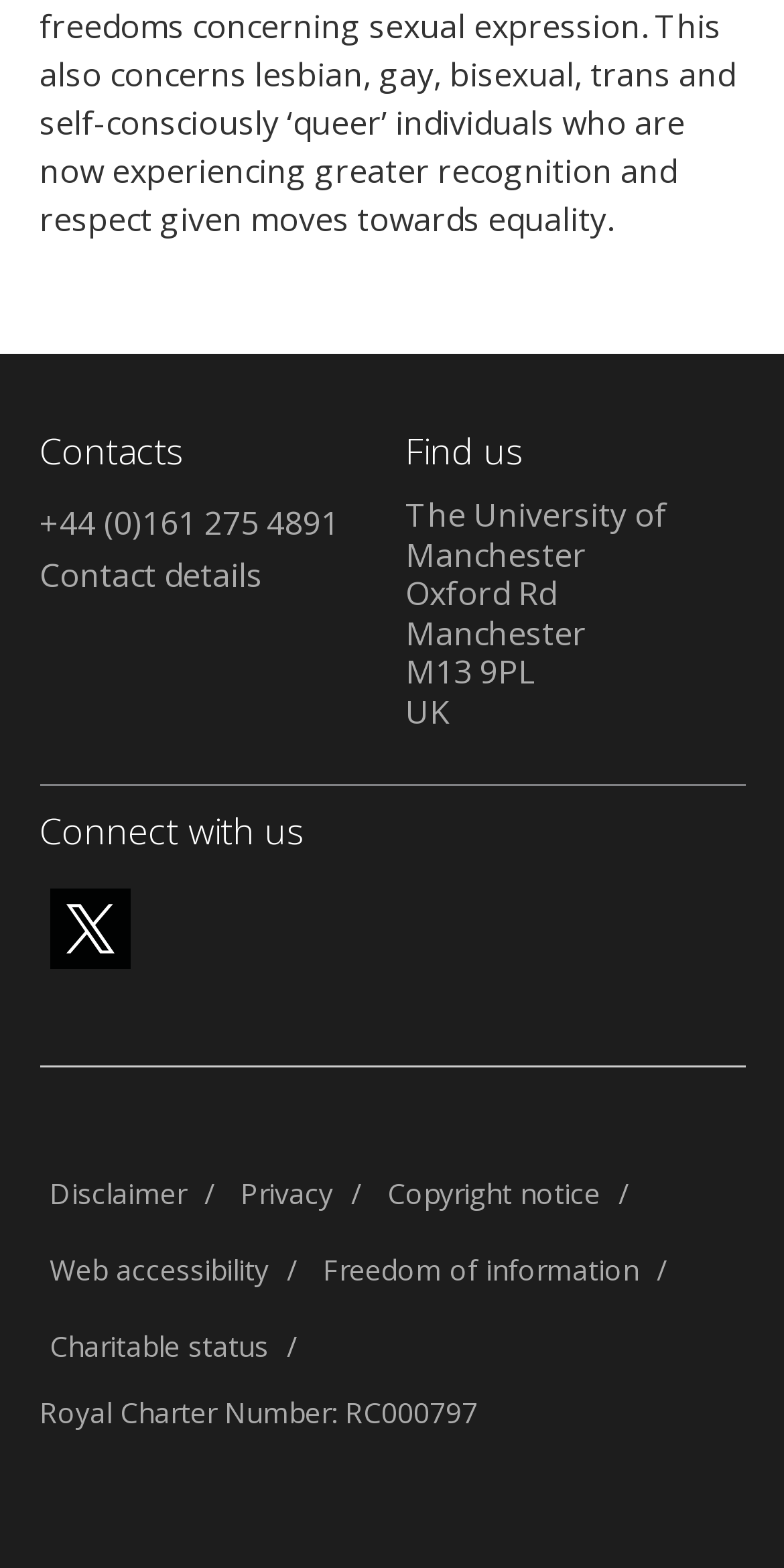Can you pinpoint the bounding box coordinates for the clickable element required for this instruction: "Check web accessibility"? The coordinates should be four float numbers between 0 and 1, i.e., [left, top, right, bottom].

[0.05, 0.786, 0.355, 0.834]